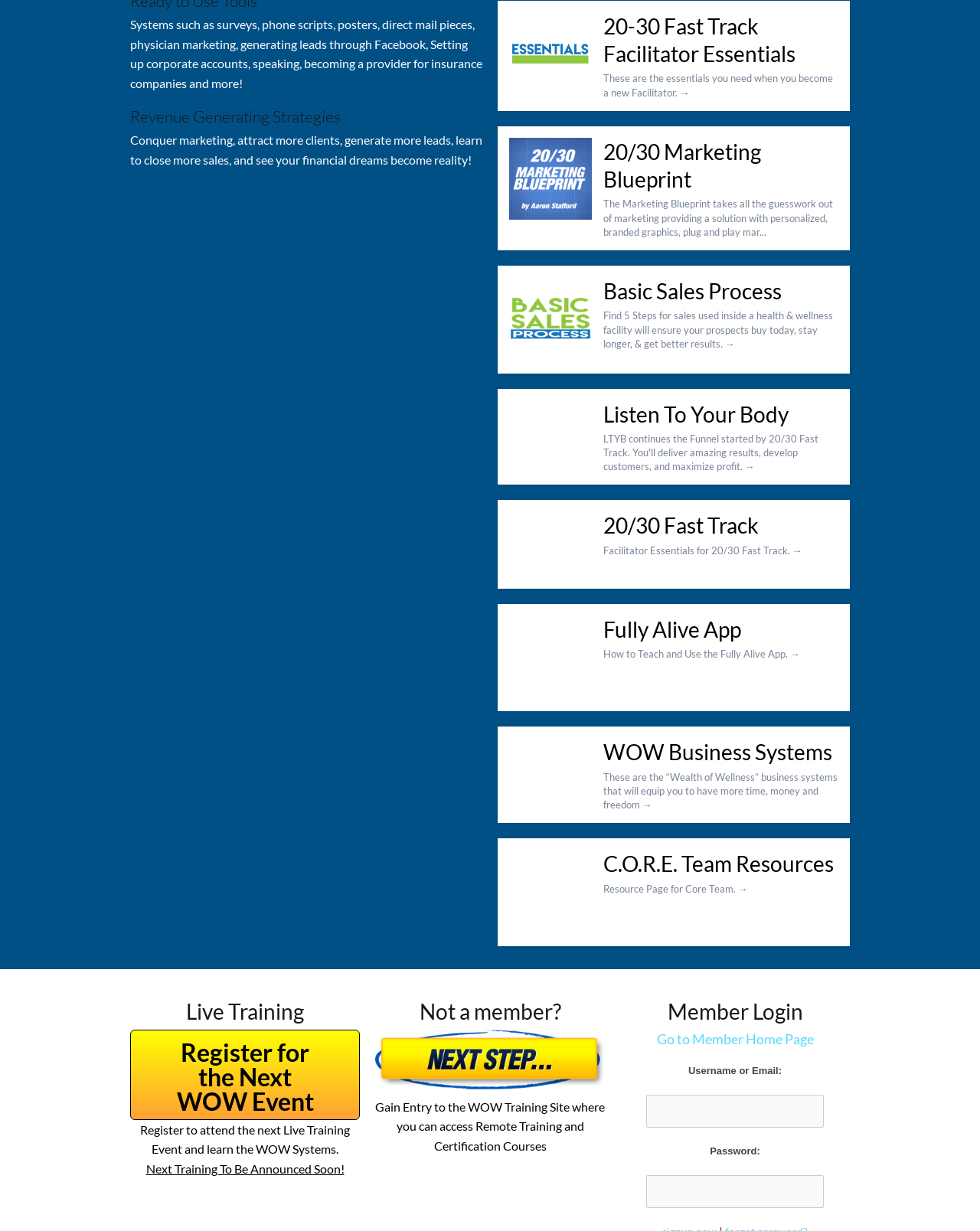Locate the bounding box coordinates for the element described below: "alt="next step"". The coordinates must be four float values between 0 and 1, formatted as [left, top, right, bottom].

[0.383, 0.836, 0.617, 0.885]